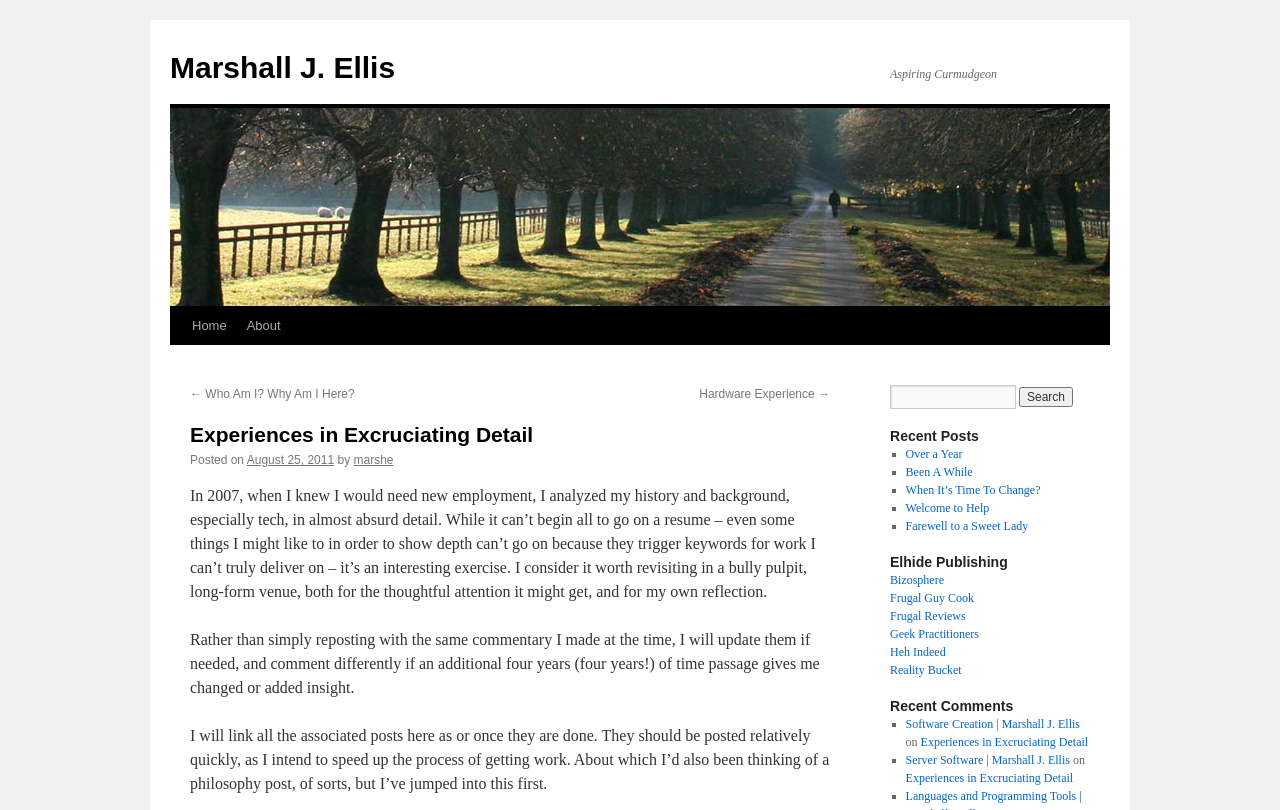Please identify the coordinates of the bounding box for the clickable region that will accomplish this instruction: "Click on the 'Bizosphere' link".

[0.695, 0.707, 0.737, 0.725]